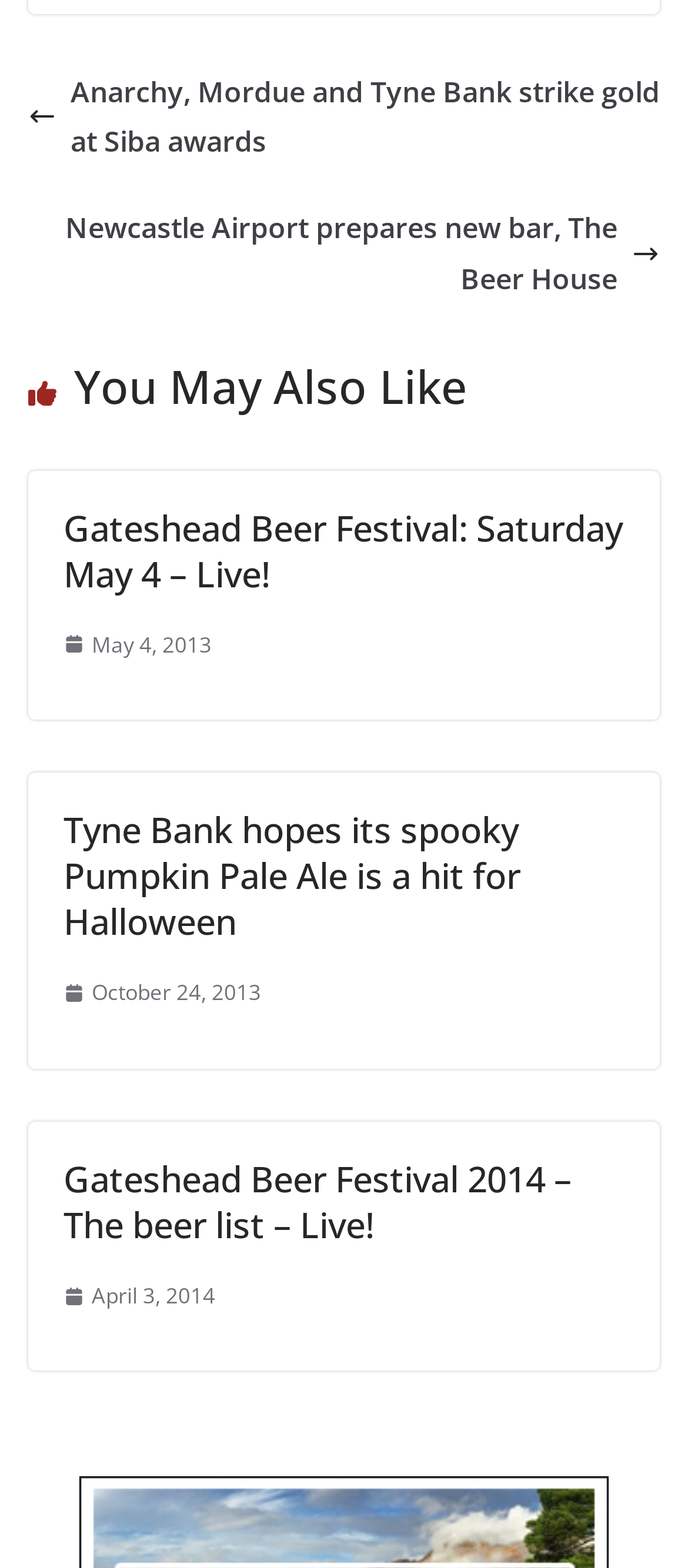Find the bounding box of the UI element described as follows: "October 24, 2013".

[0.092, 0.621, 0.379, 0.645]